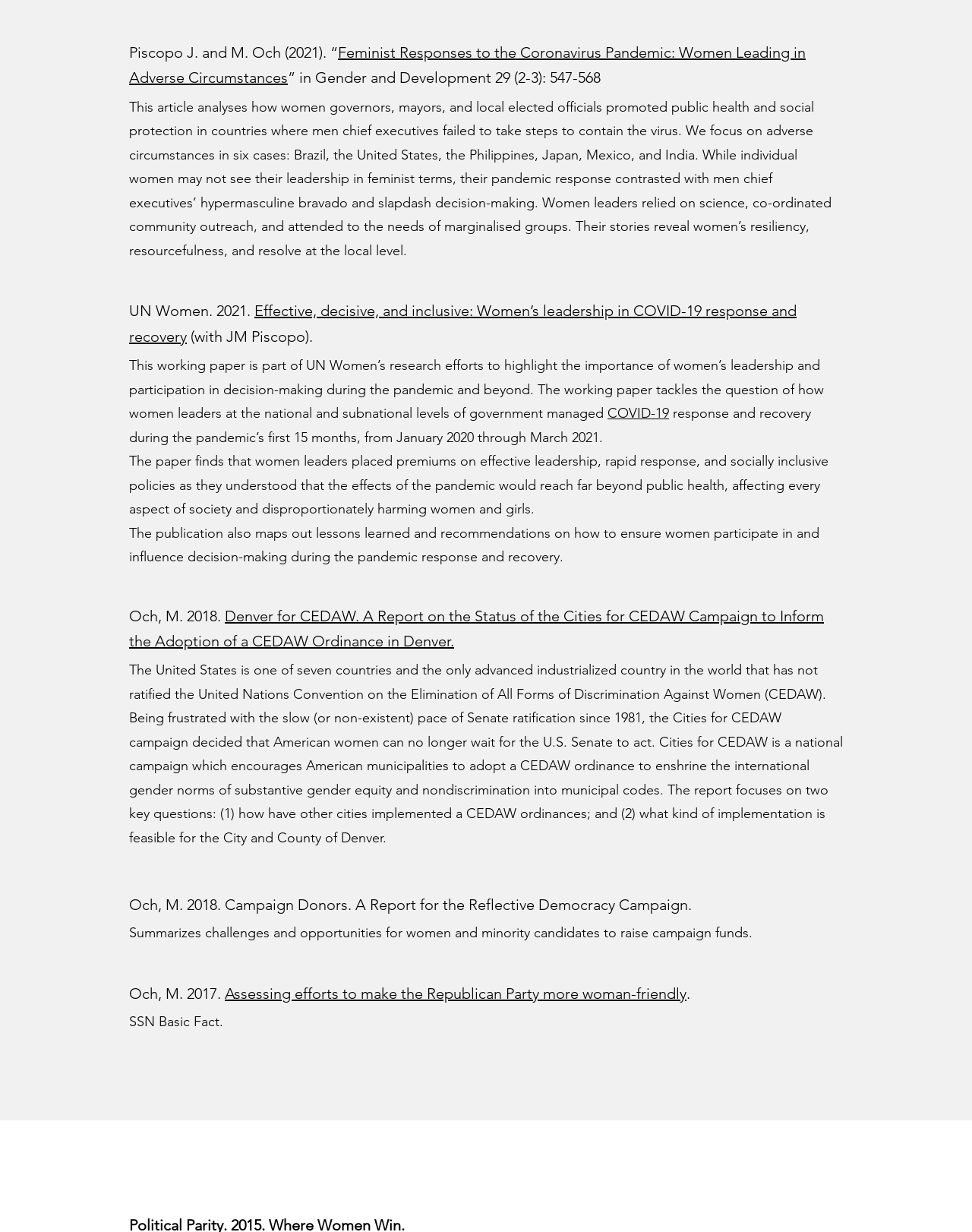What is the focus of the second publication?
Based on the screenshot, provide your answer in one word or phrase.

Women's leadership in COVID-19 response